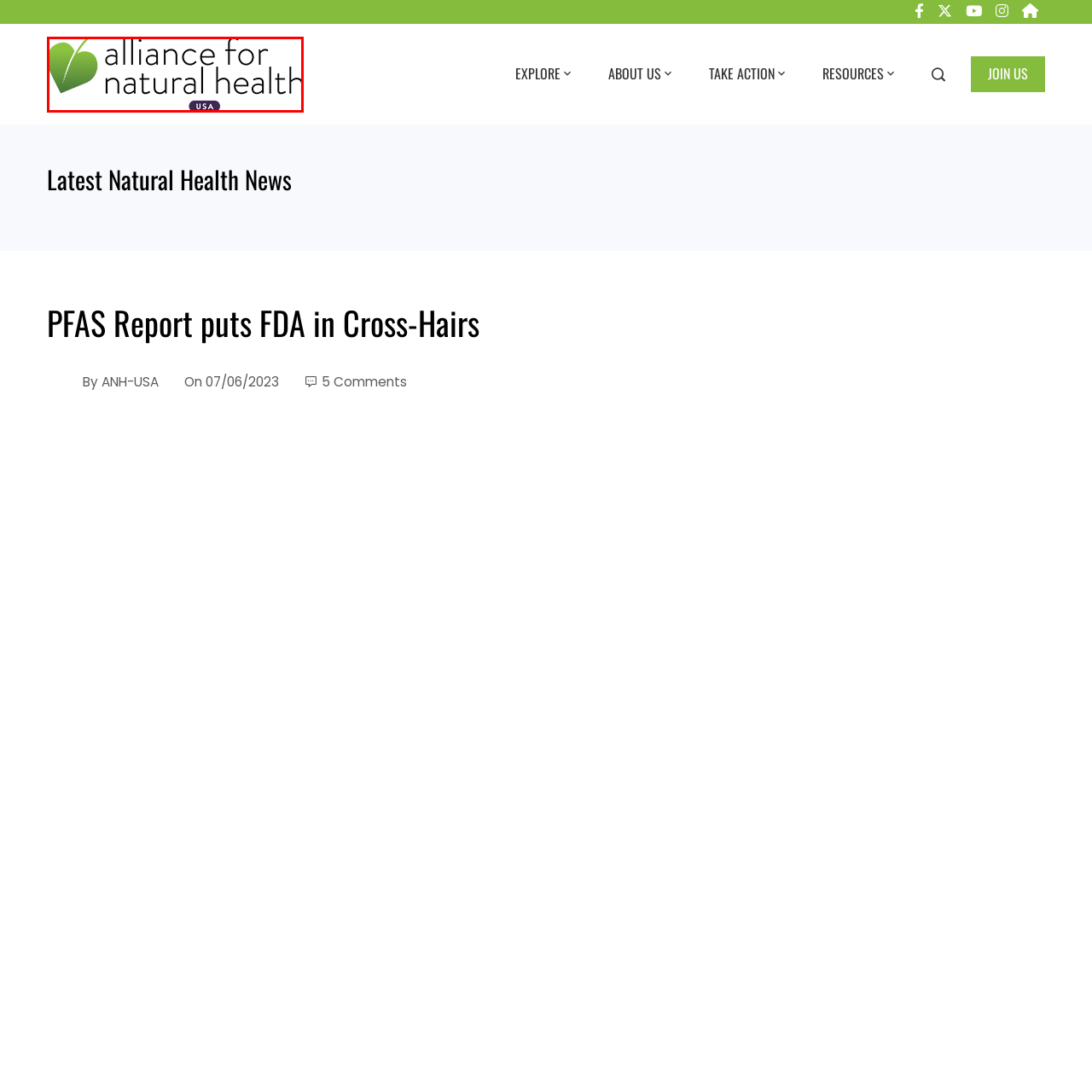Observe the image enclosed by the red rectangle, then respond to the question in one word or phrase:
What is written below the leaf icon?

alliance for natural health